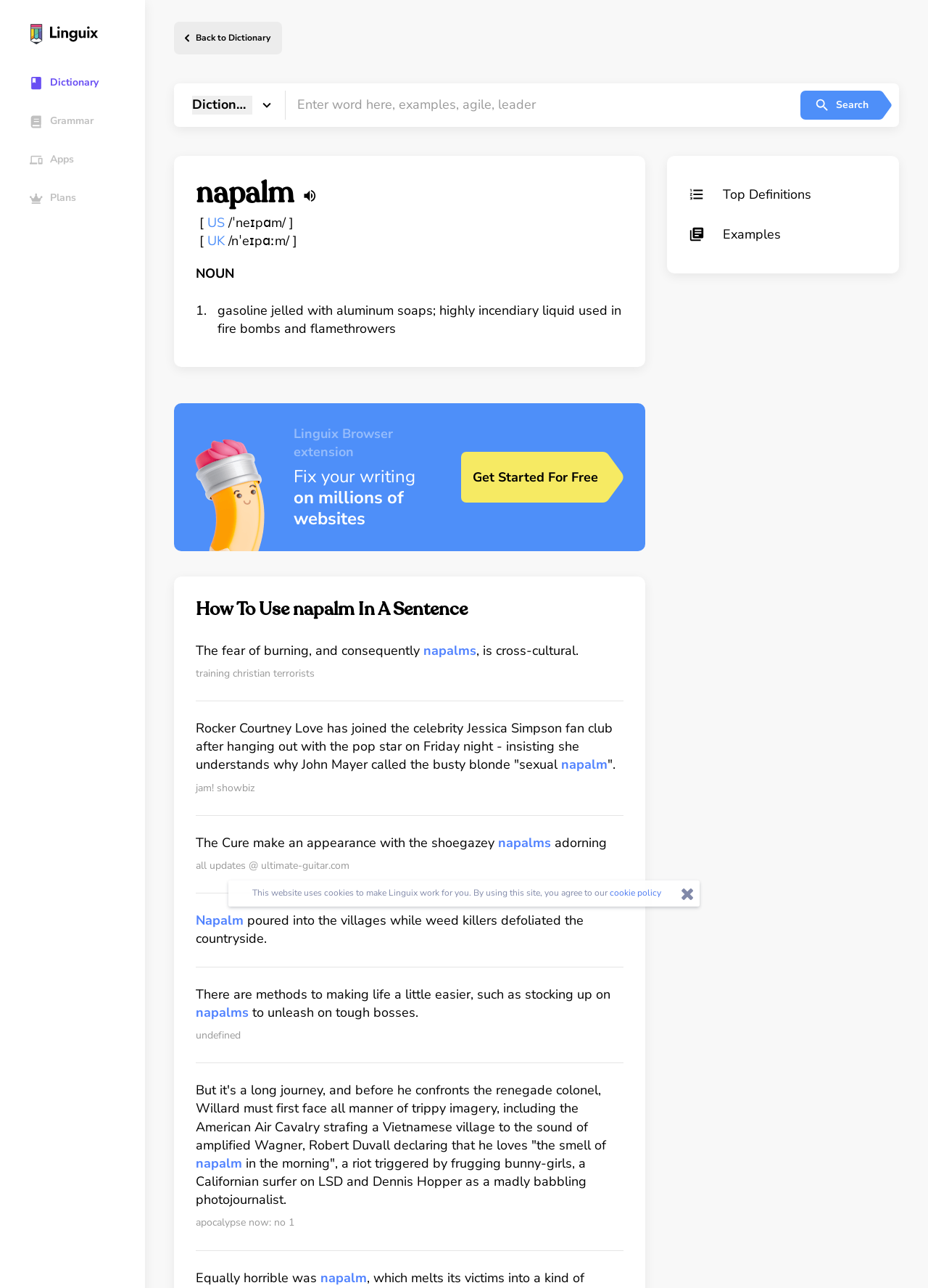Identify the bounding box coordinates for the UI element described as follows: "Back to Dictionary". Ensure the coordinates are four float numbers between 0 and 1, formatted as [left, top, right, bottom].

[0.188, 0.017, 0.304, 0.042]